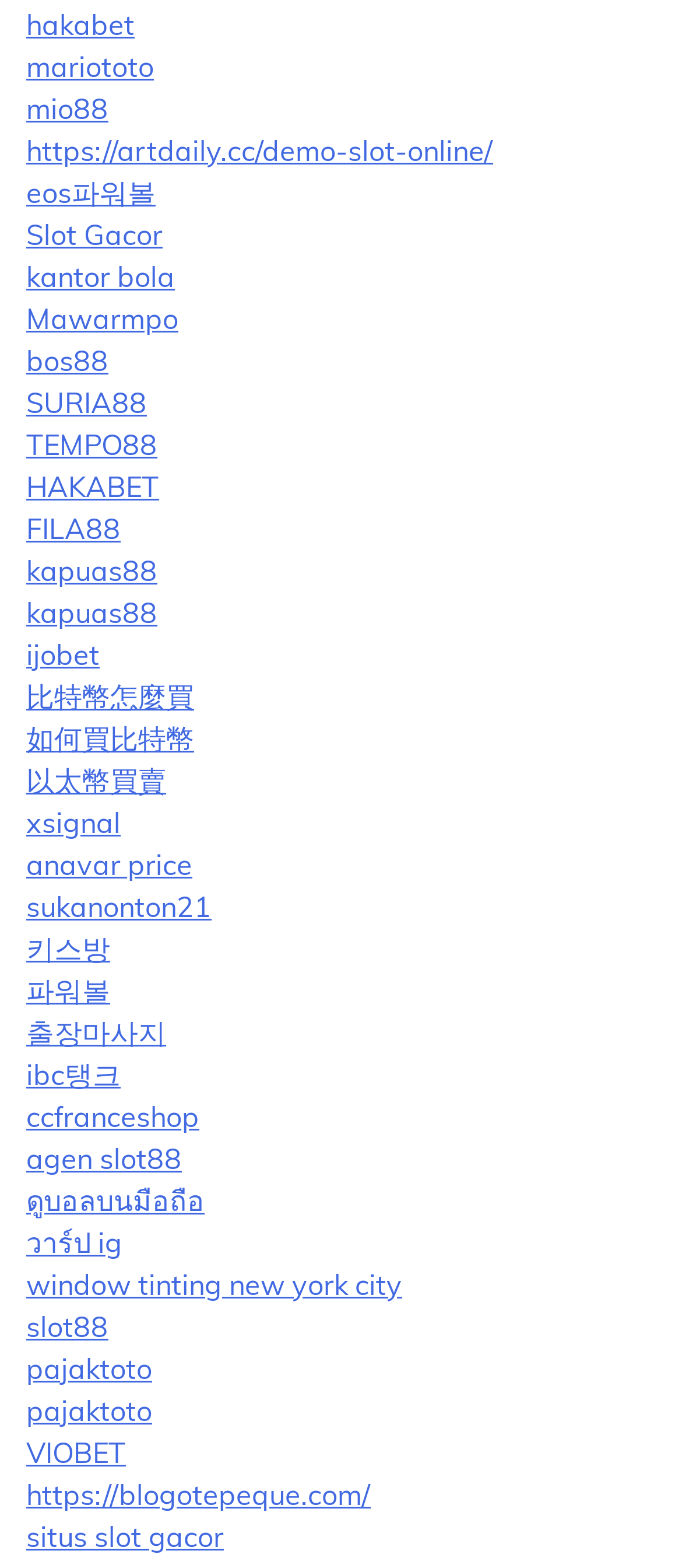What is the first link on the webpage?
Answer the question with a single word or phrase derived from the image.

hakabet